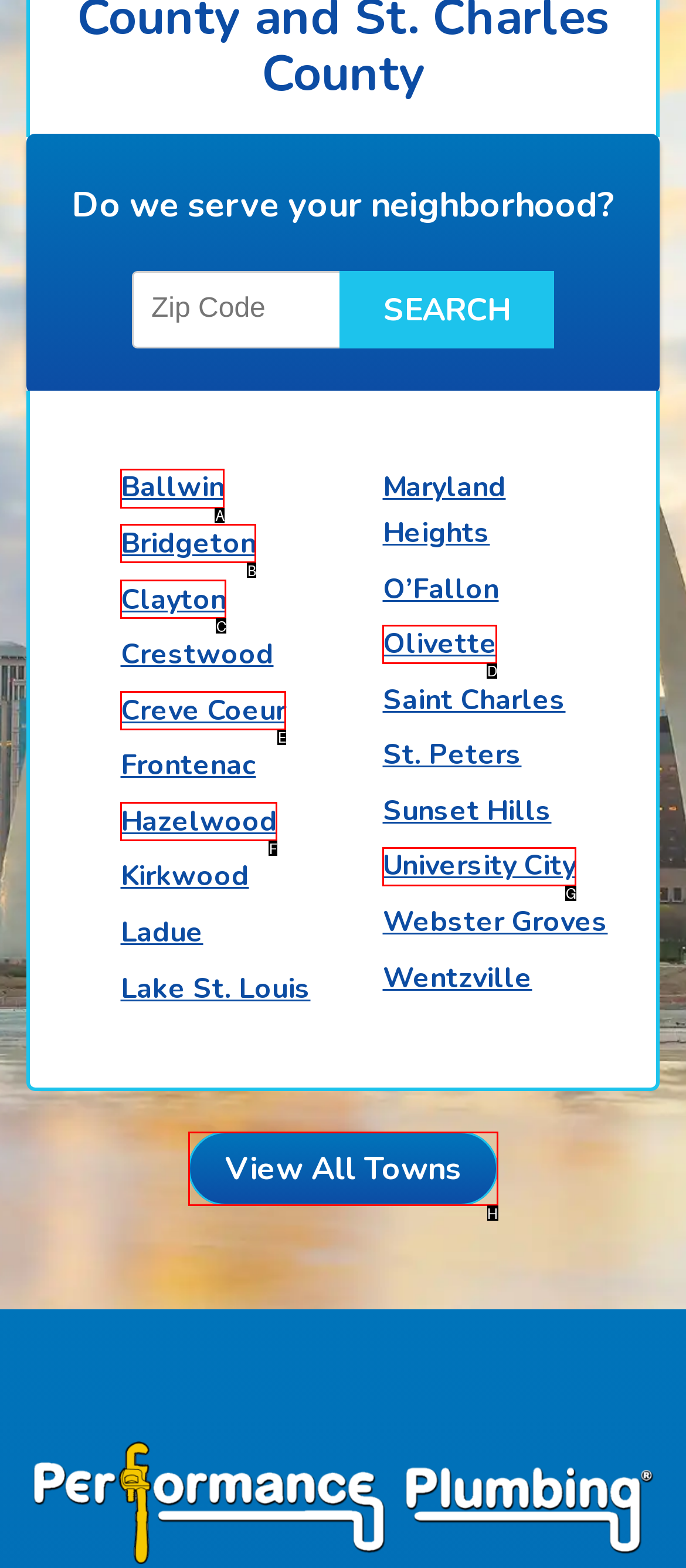Identify the letter of the correct UI element to fulfill the task: Click on Ballwin from the given options in the screenshot.

A